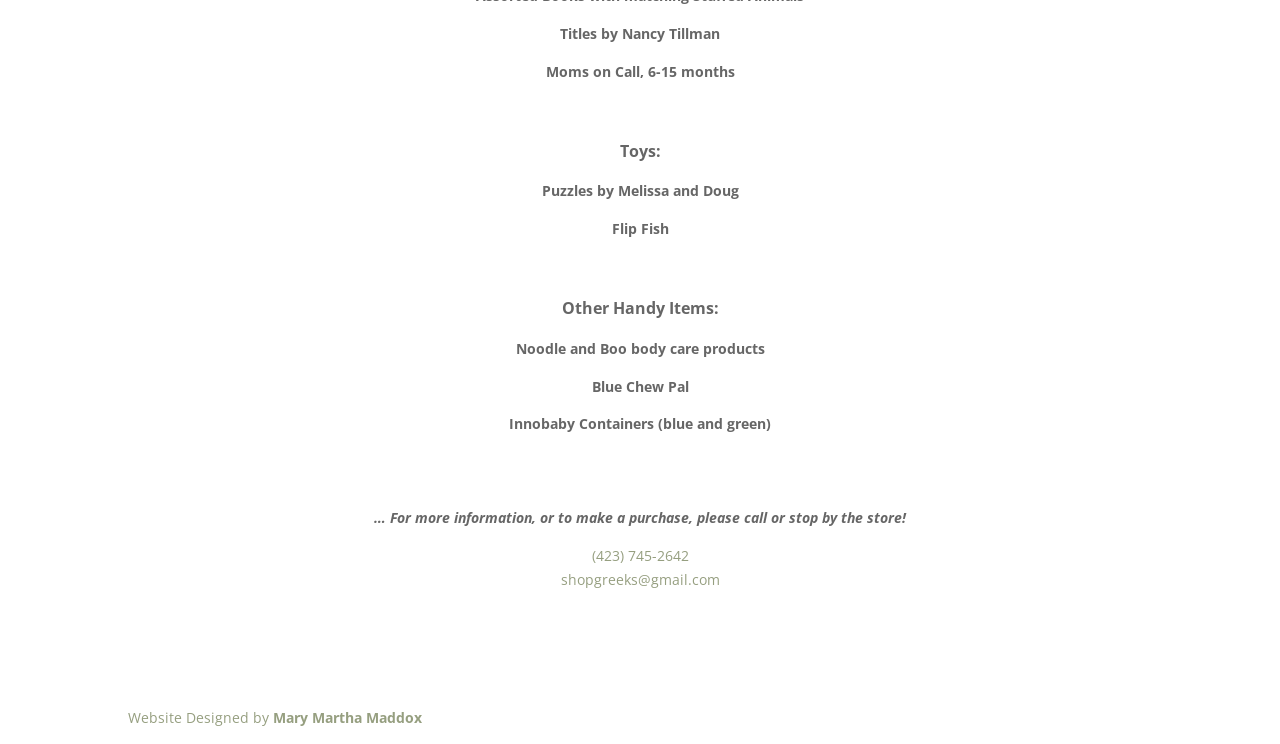Provide the bounding box coordinates for the specified HTML element described in this description: "Instagram". The coordinates should be four float numbers ranging from 0 to 1, in the format [left, top, right, bottom].

[0.881, 0.948, 0.9, 0.982]